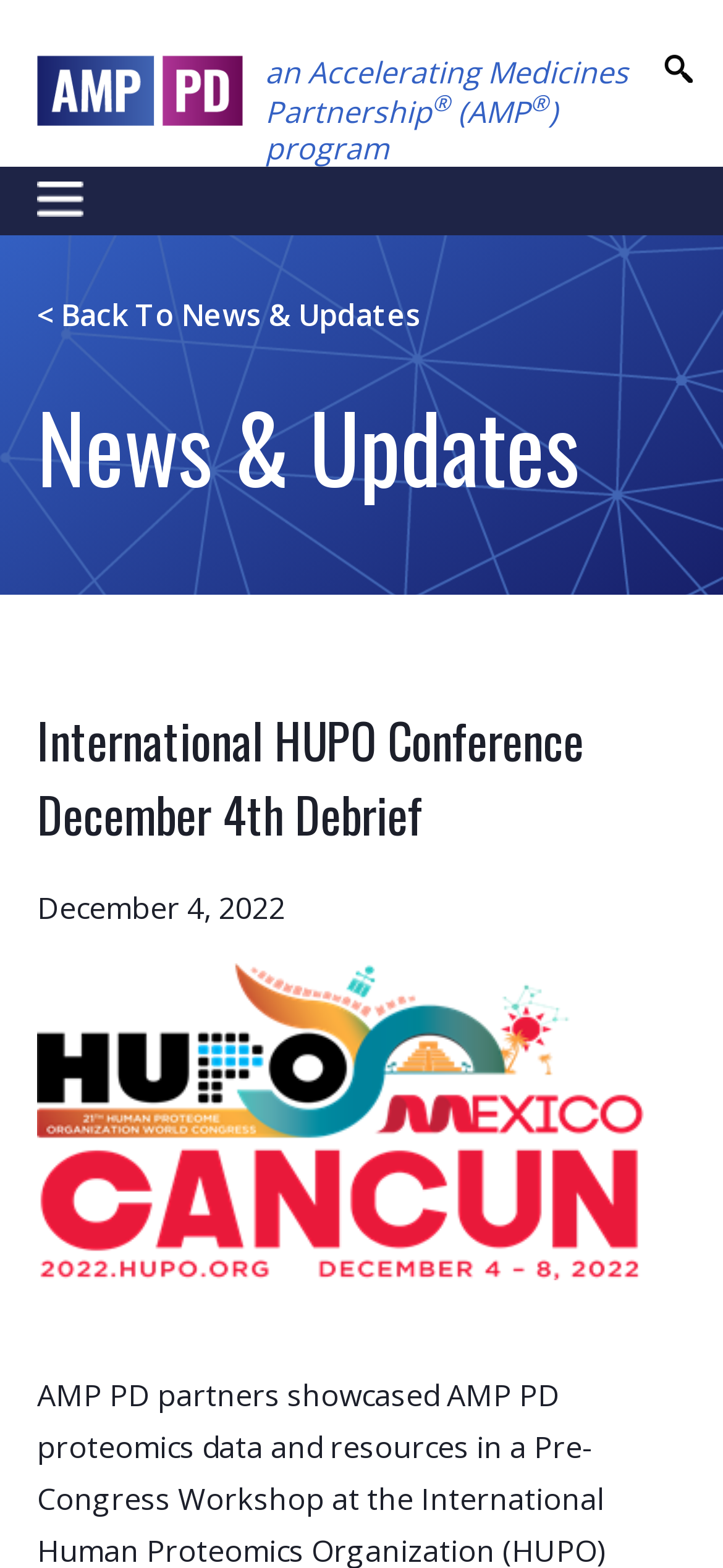How many links are in the NEI Main Menu?
Give a comprehensive and detailed explanation for the question.

The number of links in the NEI Main Menu can be counted by examining the navigation element, which contains three links: '< Back To News & Updates', 'News & Updates', and 'International HUPO Conference December 4th Debrief'.